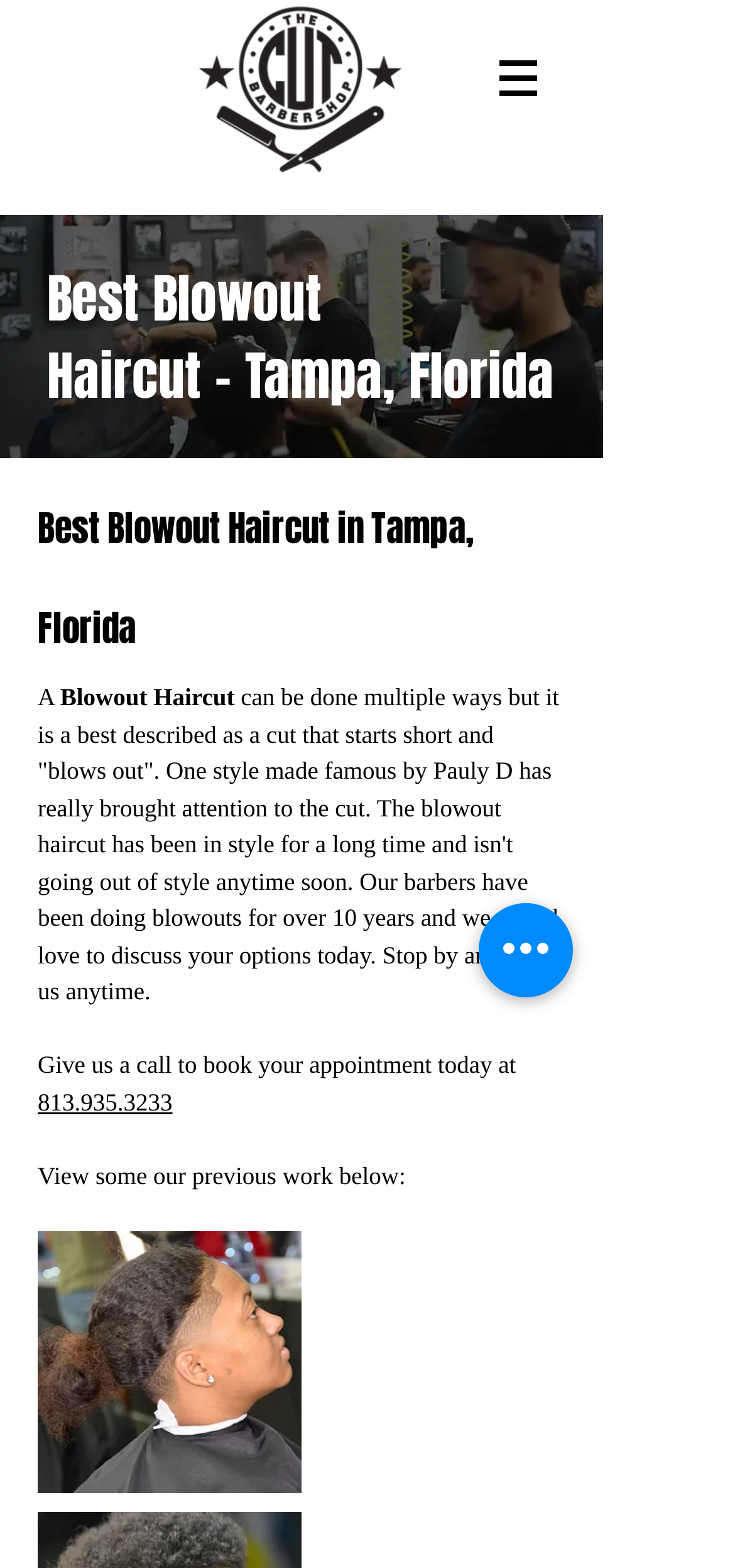Show the bounding box coordinates for the HTML element described as: "Search".

None